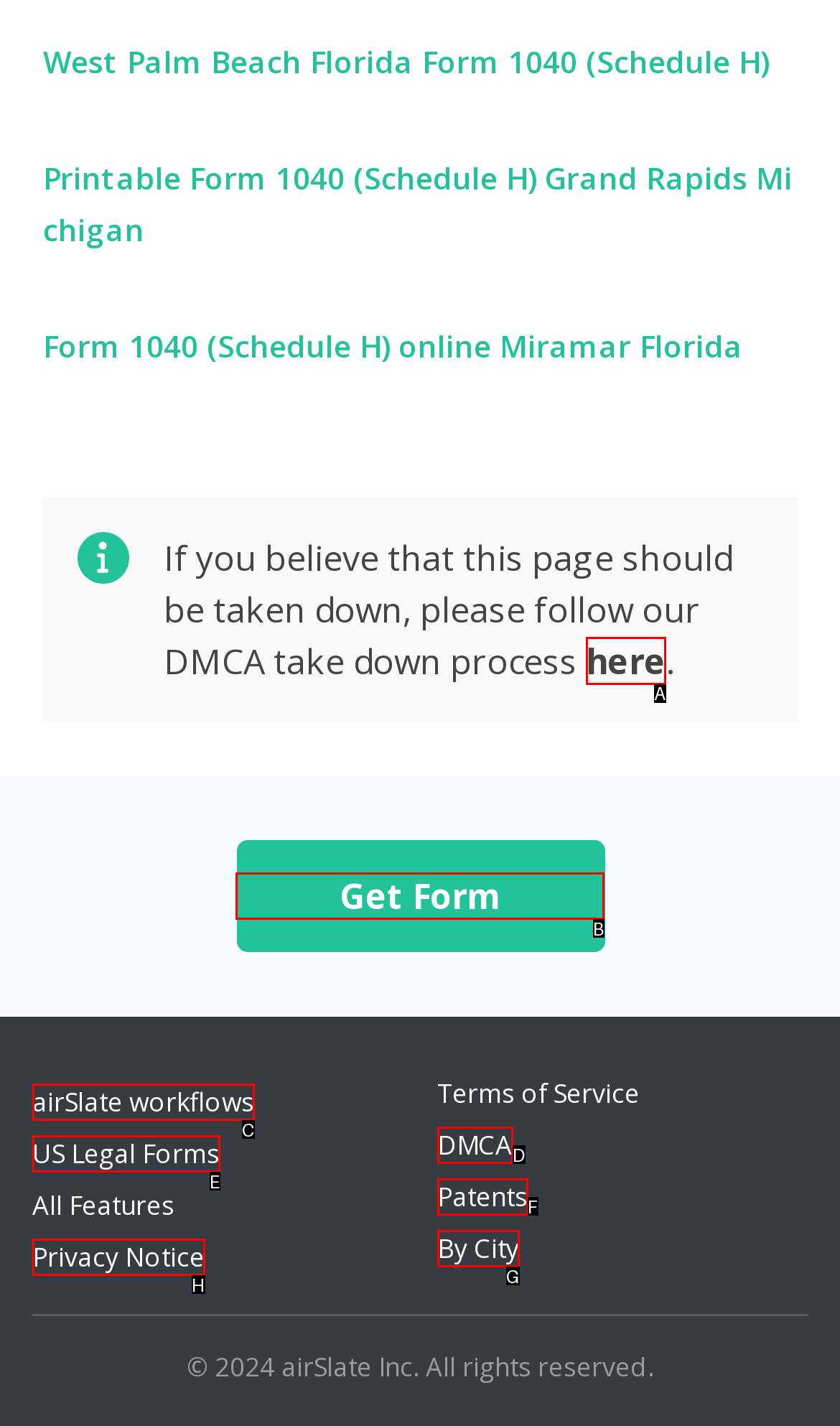Find the appropriate UI element to complete the task: Get the form online. Indicate your choice by providing the letter of the element.

B